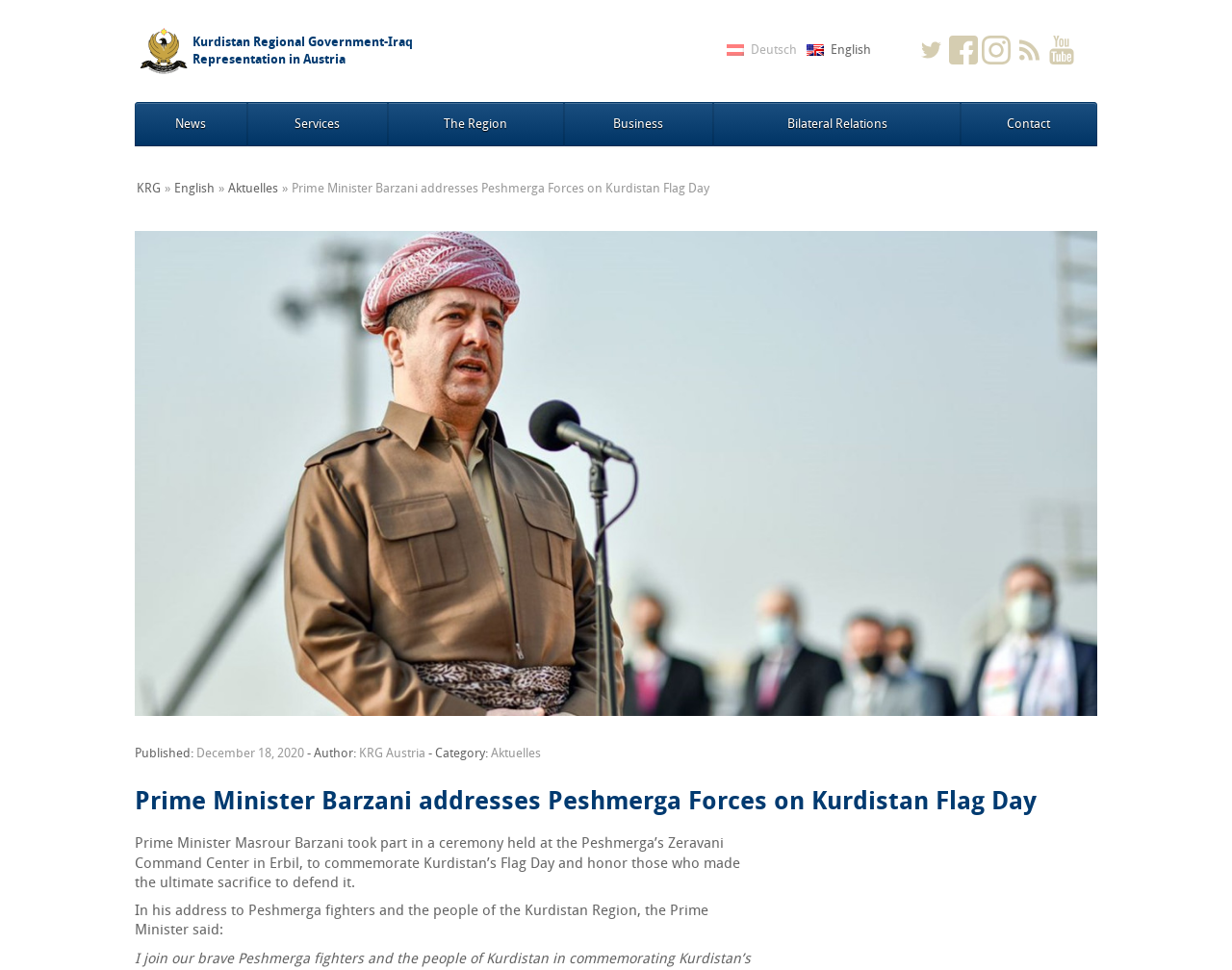Locate the bounding box coordinates of the element that should be clicked to fulfill the instruction: "Search for something".

None